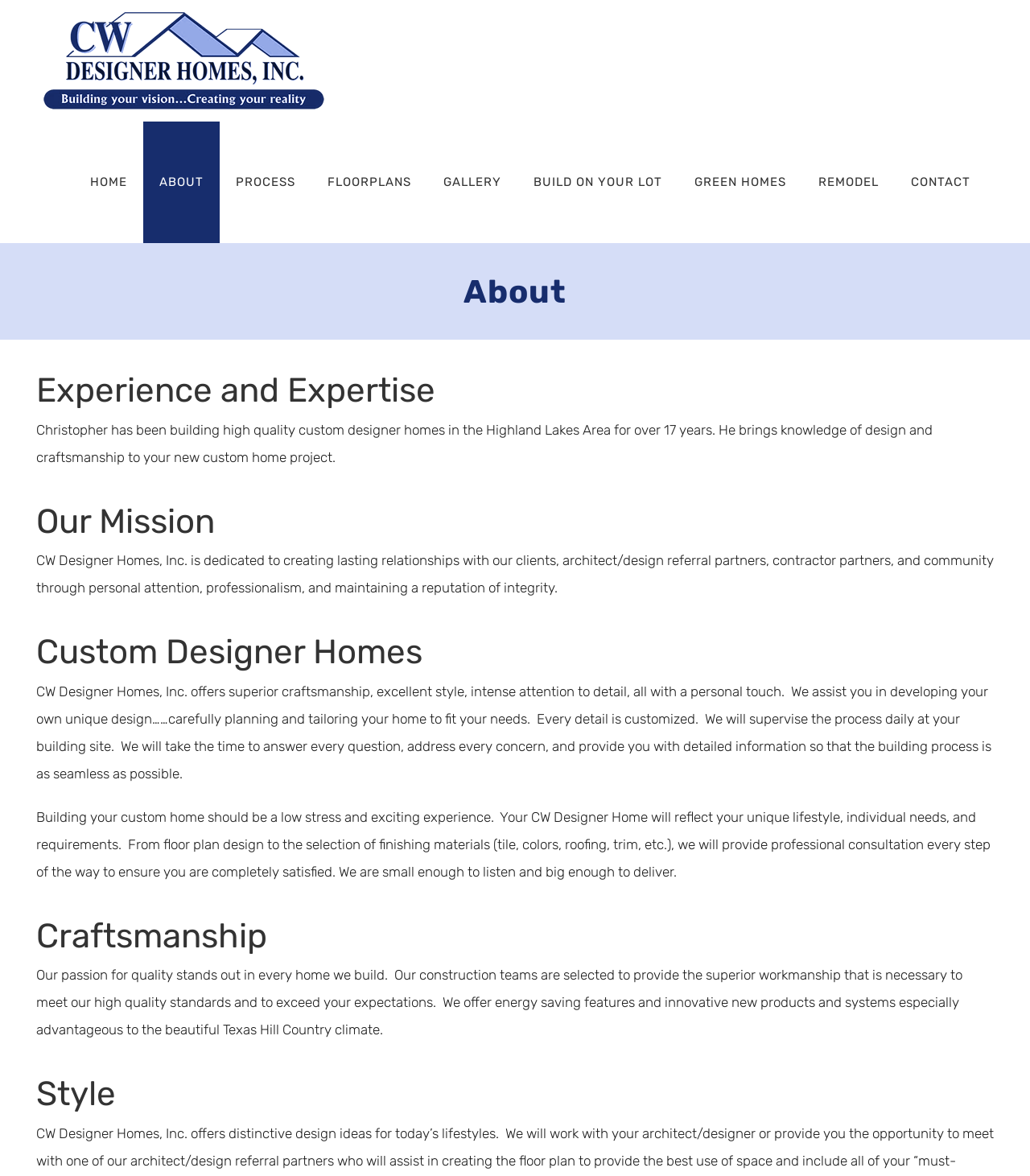Given the content of the image, can you provide a detailed answer to the question?
What is unique about the custom homes built by CW Designer Homes, Inc.?

I found the answer by reading the text under the 'Custom Designer Homes' heading, which says 'Every detail is customized. We will supervise the process daily at your building site. We will take the time to answer every question, address every concern, and provide you with detailed information so that the building process is as seamless as possible.'